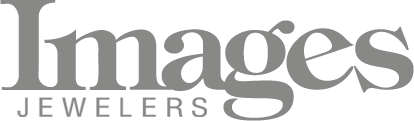Elaborate on the contents of the image in great detail.

The image features the elegant logo of "Images Jewelers," showcasing the name in a sophisticated font. The word "Images" is prominently displayed in a stylish, slightly flowing script, while "JEWELERS" is set in a clean, modern typeface beneath it. This logo encapsulates the brand's identity as a purveyor of fine jewelry, suggesting a focus on quality and craftsmanship. The subtle gray color tone adds to the logo's refined appearance, making it suitable for a luxury jewelry business that specializes in custom designs and one-of-a-kind pieces, appealing to those seeking memorable, unique jewelry for special occasions.